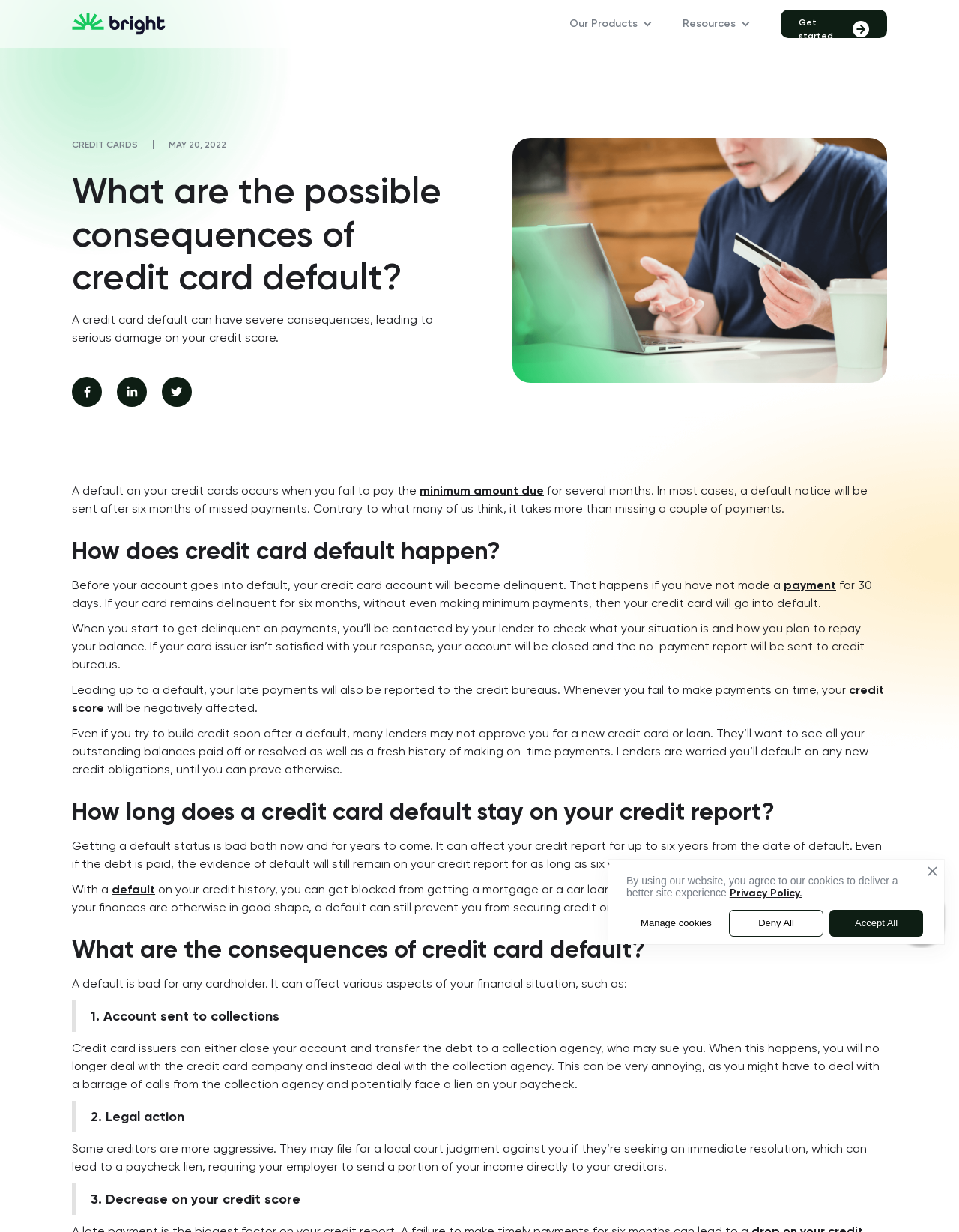Articulate a complete and detailed caption of the webpage elements.

This webpage is about the consequences of credit card default, provided by Bright Money. At the top, there is a navigation bar with links to "Home", "Our Products", and "Resources". On the right side of the navigation bar, there is a "Get started" button. Below the navigation bar, there is a logo of Bright Money App.

The main content of the webpage is divided into several sections. The first section has a heading "What are the possible consequences of credit card default?" followed by a brief description of the consequences. Below this section, there is a section explaining how credit card default happens, which includes a description of the process and the timeline of events leading up to default.

The next section has a heading "How long does a credit card default stay on your credit report?" and explains that a default can affect one's credit report for up to six years. This is followed by a section explaining the consequences of credit card default, which includes a list of five consequences, each described in a blockquote. The consequences include account sent to collections, legal action, decrease on credit score, and others.

At the bottom of the webpage, there is a section with a heading "CREDIT CARDS" and a date "MAY 20, 2022". Below this section, there is a notice about the use of cookies on the website, with links to the Privacy Policy and buttons to manage cookies.

On the right side of the webpage, there is a chat iframe. There are also several images on the webpage, including the Bright Money App logo and an image at the bottom of the webpage.